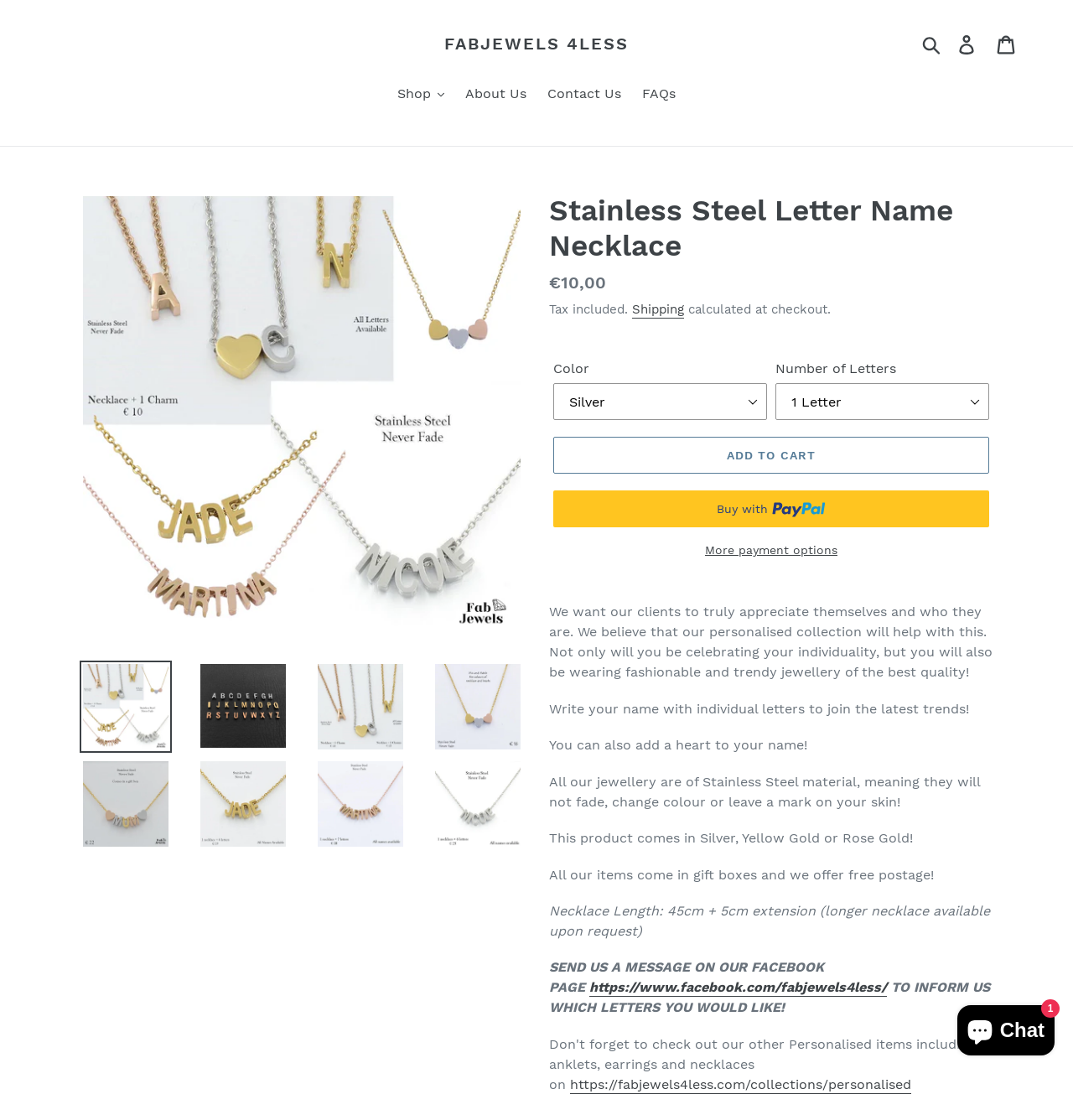What is the name of the necklace?
Based on the image, provide your answer in one word or phrase.

Stainless Steel Letter Name Necklace